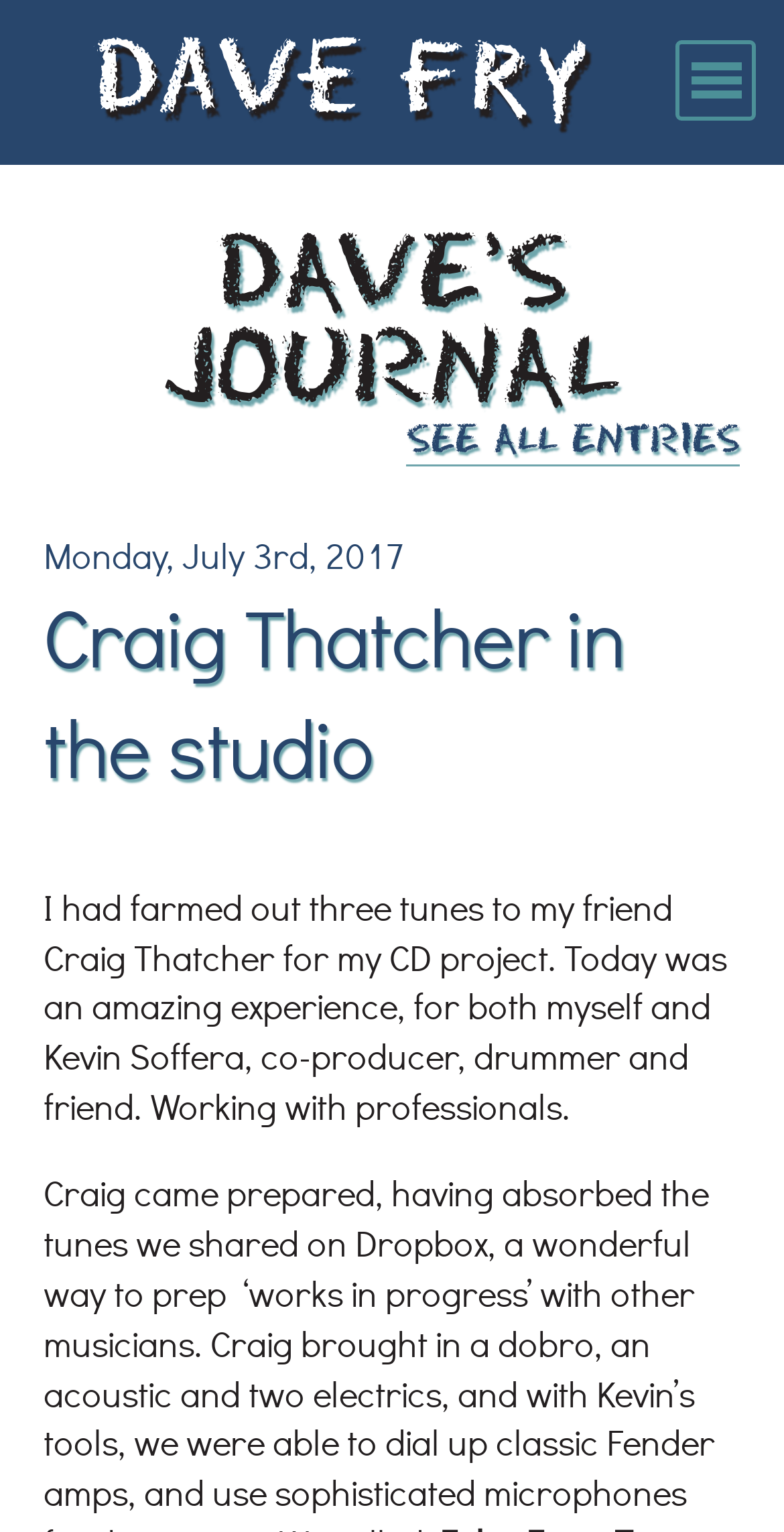Can you show the bounding box coordinates of the region to click on to complete the task described in the instruction: "read journal entries"?

[0.056, 0.145, 0.944, 0.269]